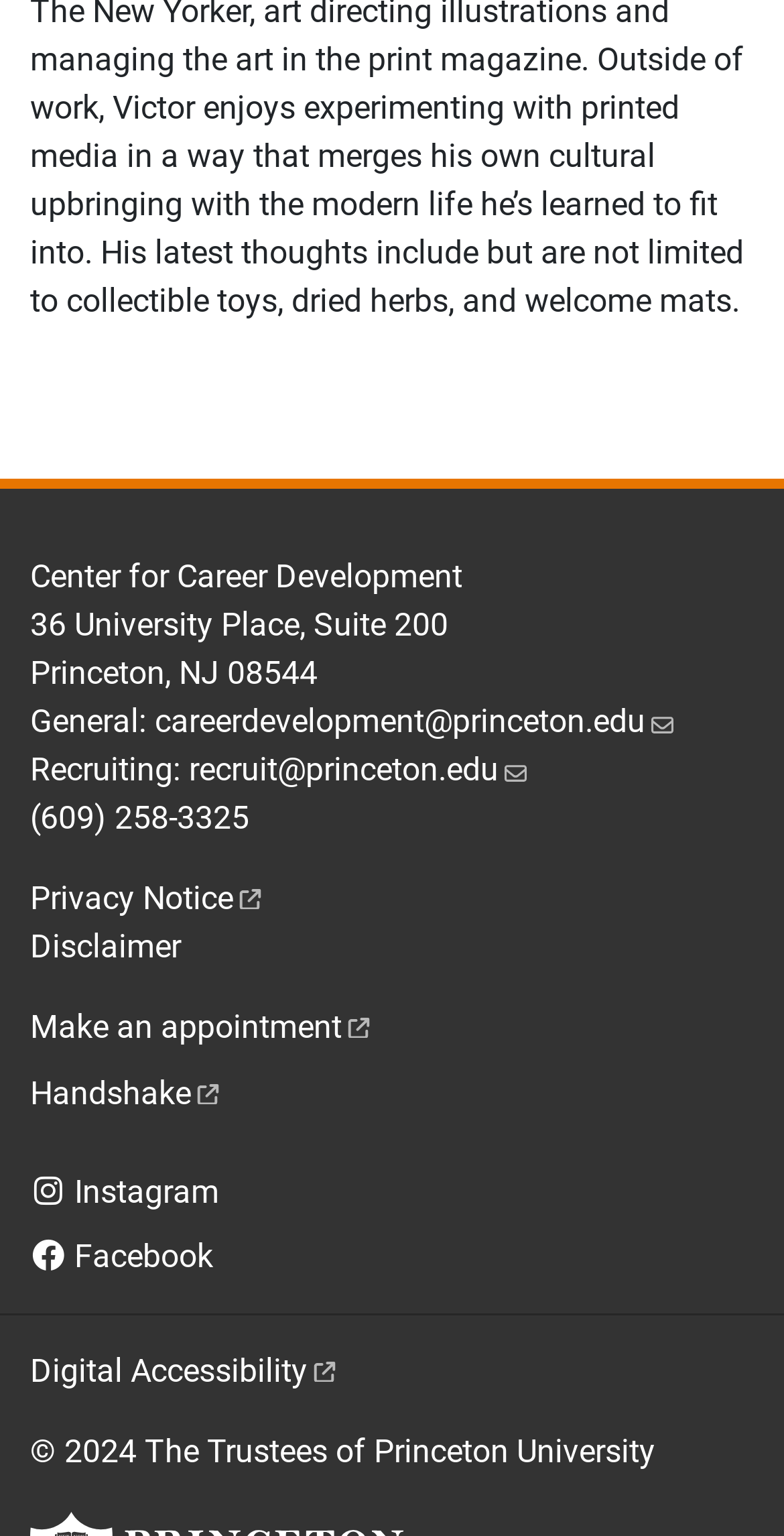Determine the bounding box coordinates for the area that needs to be clicked to fulfill this task: "Visit the Township News & Views page". The coordinates must be given as four float numbers between 0 and 1, i.e., [left, top, right, bottom].

None